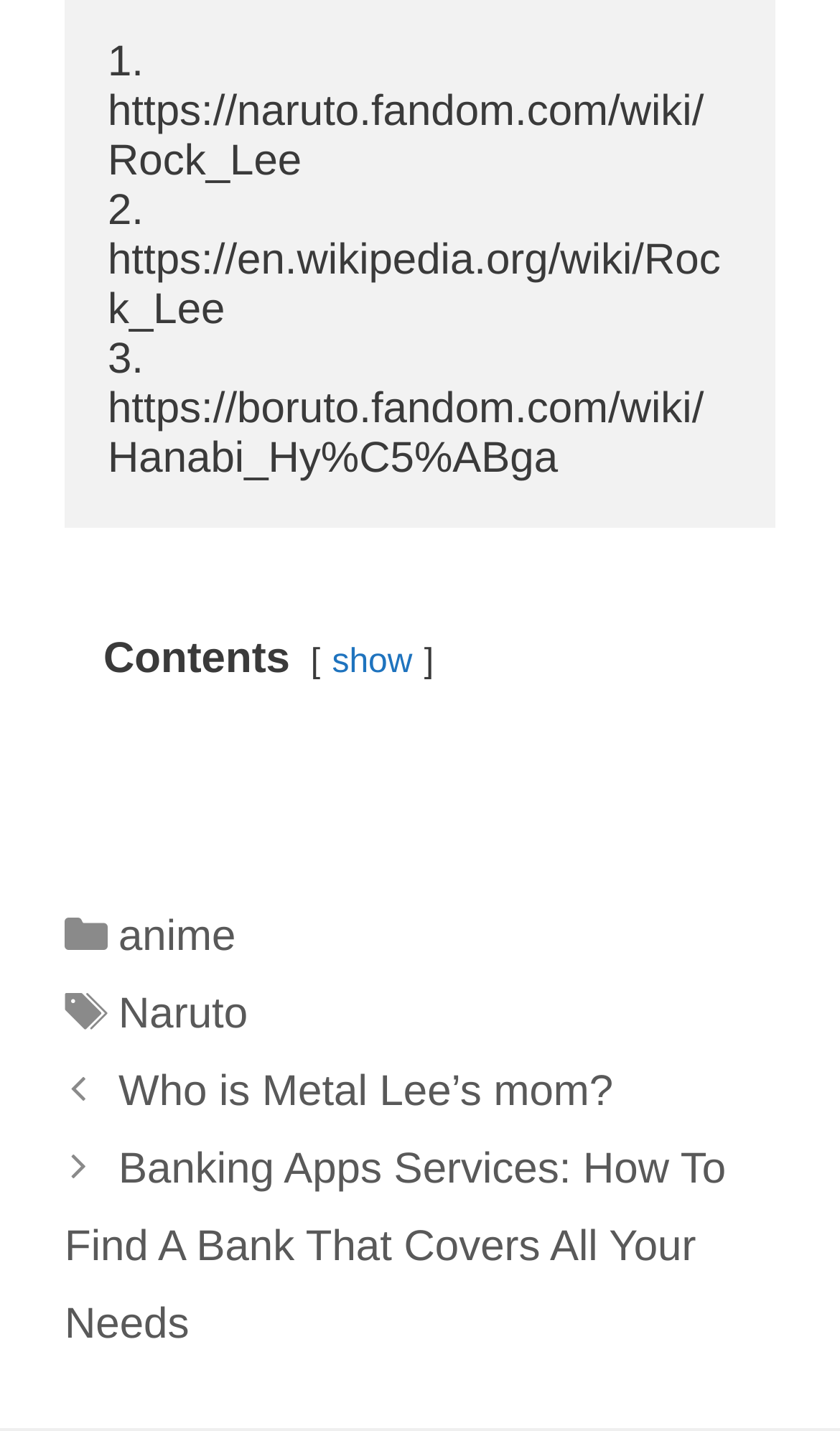What is the text above the 'show' link?
Please provide a single word or phrase answer based on the image.

Contents